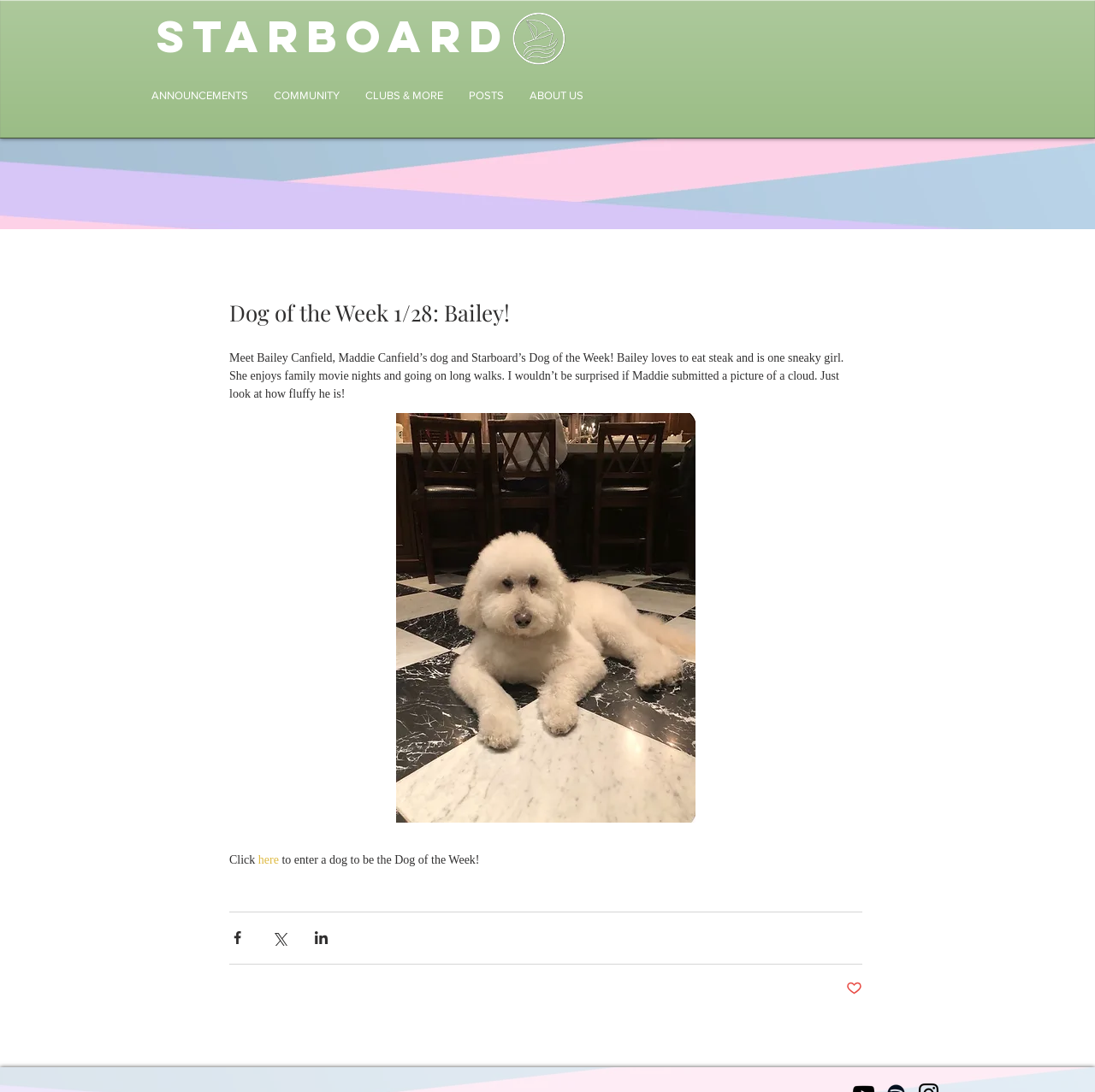Determine the bounding box coordinates of the clickable region to carry out the instruction: "Read about Bailey Canfield".

[0.209, 0.322, 0.773, 0.366]